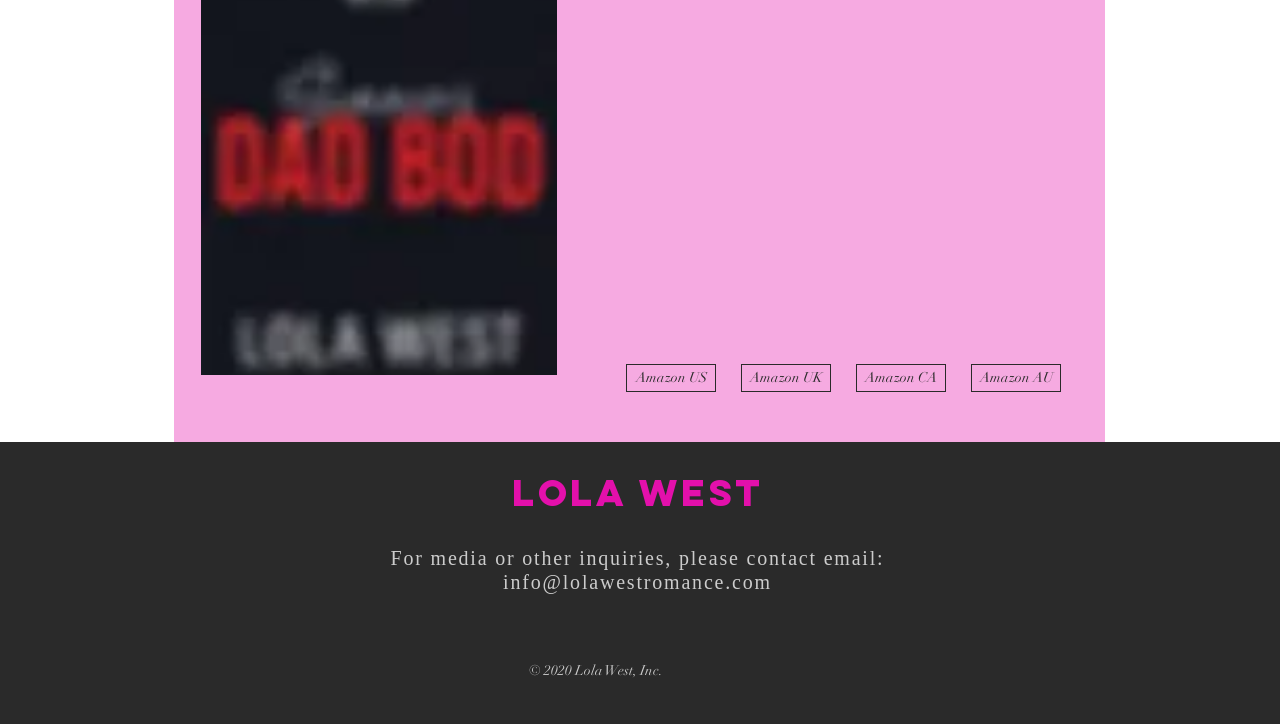Find the bounding box coordinates of the clickable region needed to perform the following instruction: "Explore Instagram profile". The coordinates should be provided as four float numbers between 0 and 1, i.e., [left, top, right, bottom].

[0.779, 0.911, 0.798, 0.944]